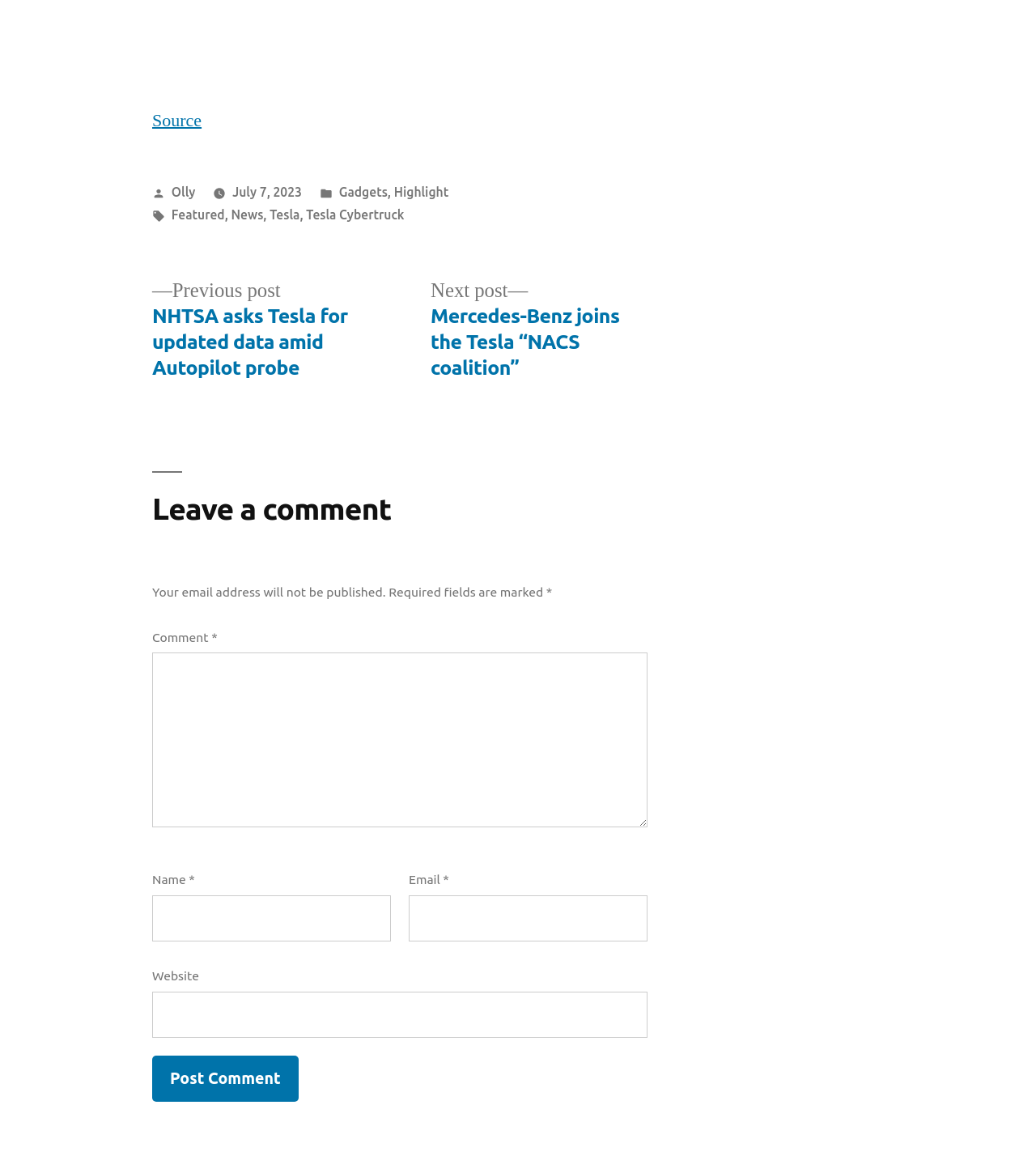Please identify the bounding box coordinates of the element's region that I should click in order to complete the following instruction: "Click on the 'Previous post' link". The bounding box coordinates consist of four float numbers between 0 and 1, i.e., [left, top, right, bottom].

[0.147, 0.238, 0.336, 0.325]